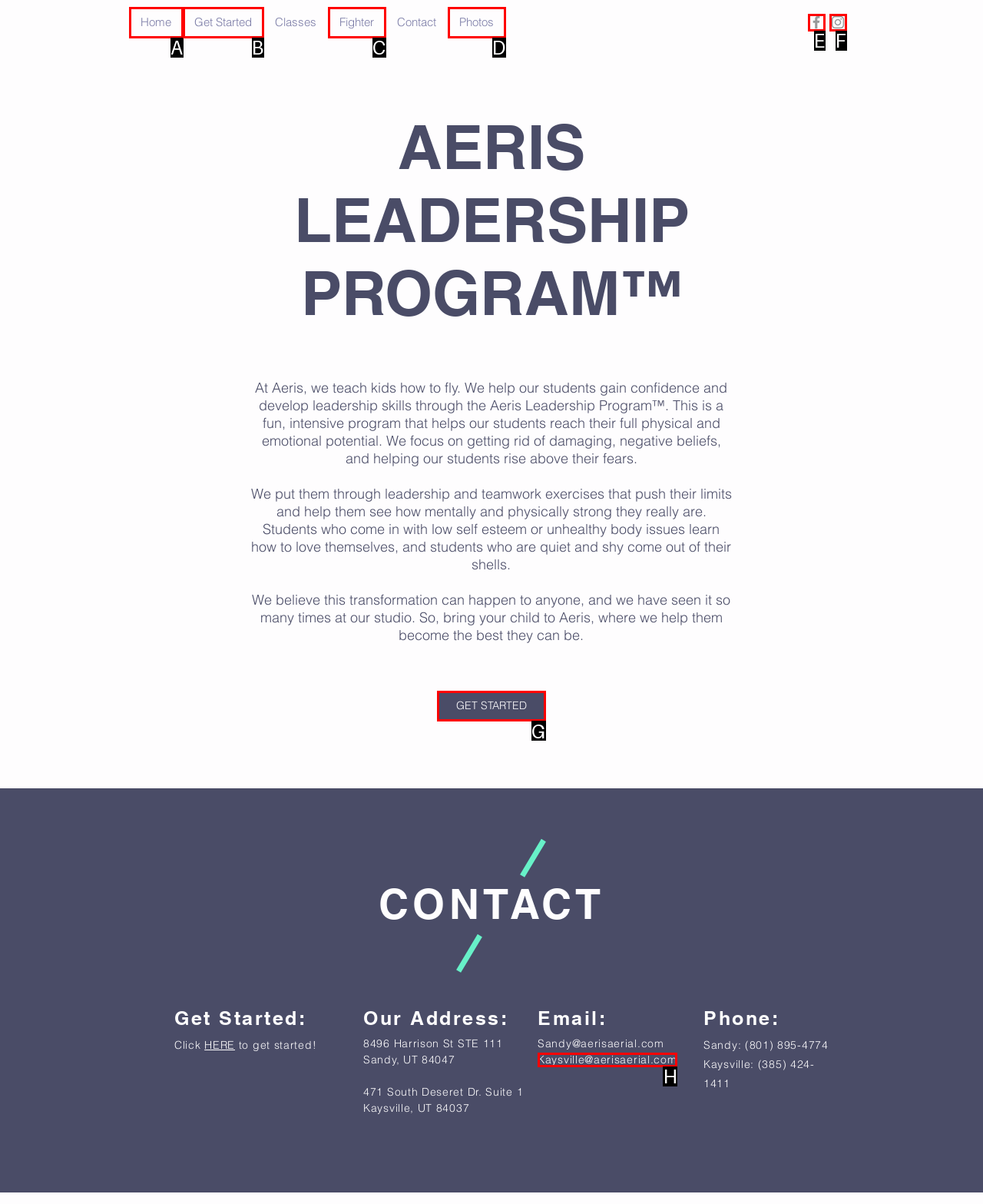Please indicate which HTML element to click in order to fulfill the following task: Log in to the account Respond with the letter of the chosen option.

None